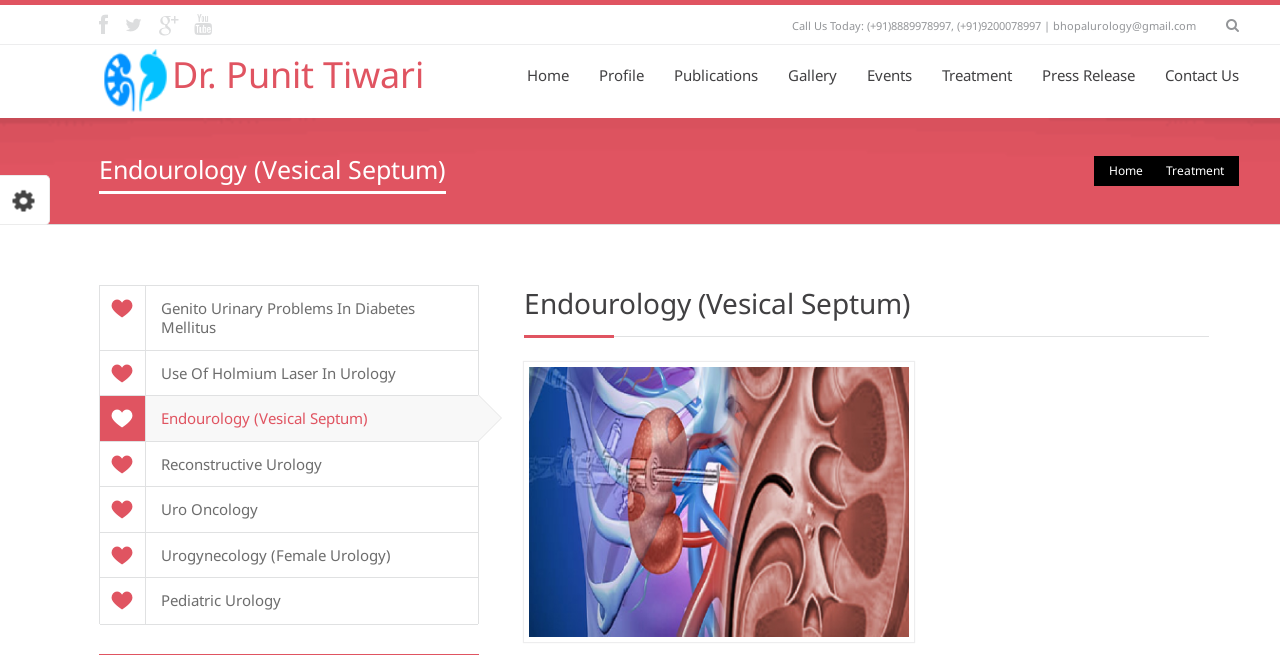What is the topic of the image below the navigation menu?
Refer to the image and give a detailed answer to the query.

I found the topic by looking at the image element with the description 'Endourology (Vesical Septum)' below the navigation menu, which is related to the heading element with the same text.